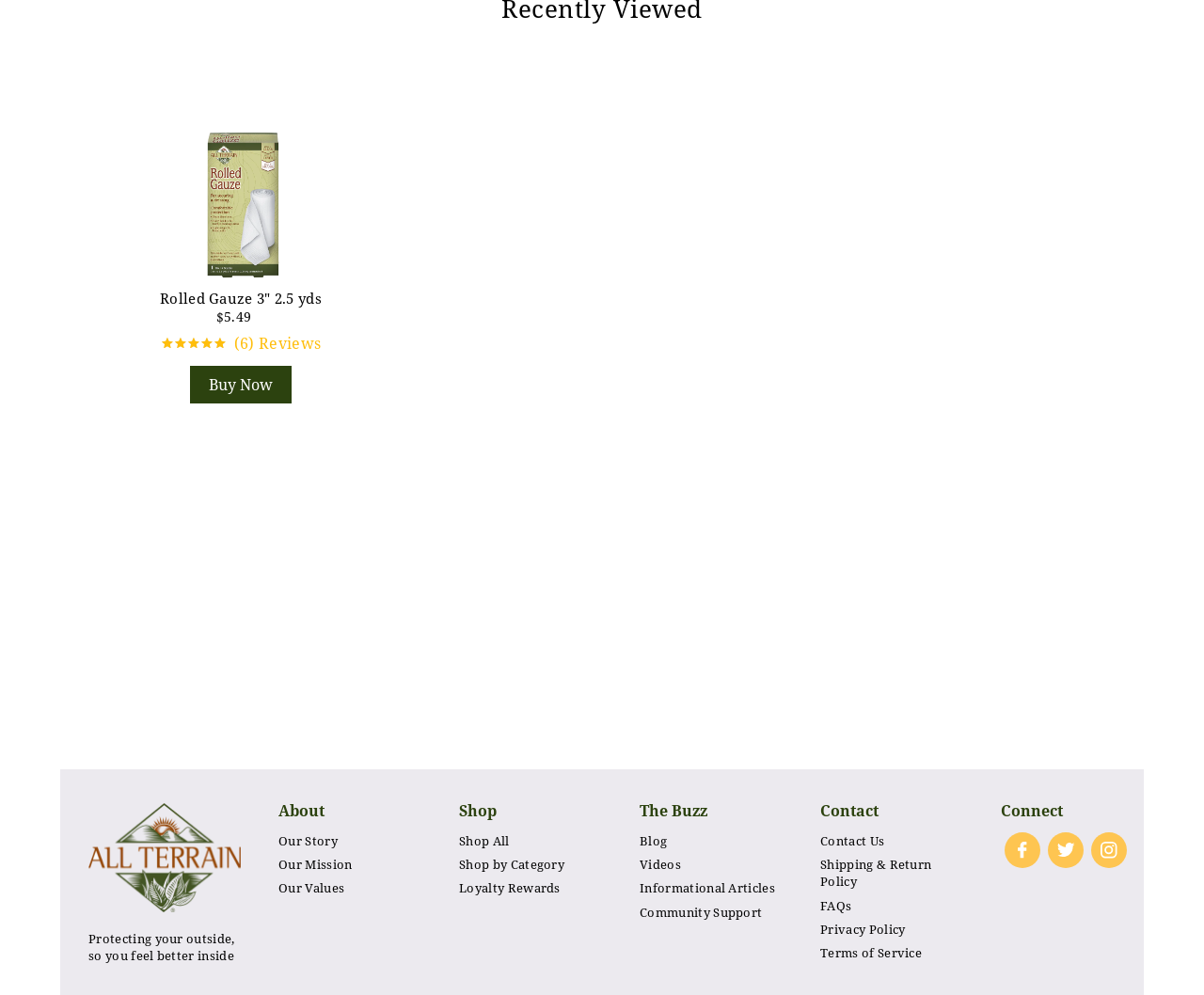What is the price of Rolled Gauze 3" 2.5 yds? Using the information from the screenshot, answer with a single word or phrase.

$5.49